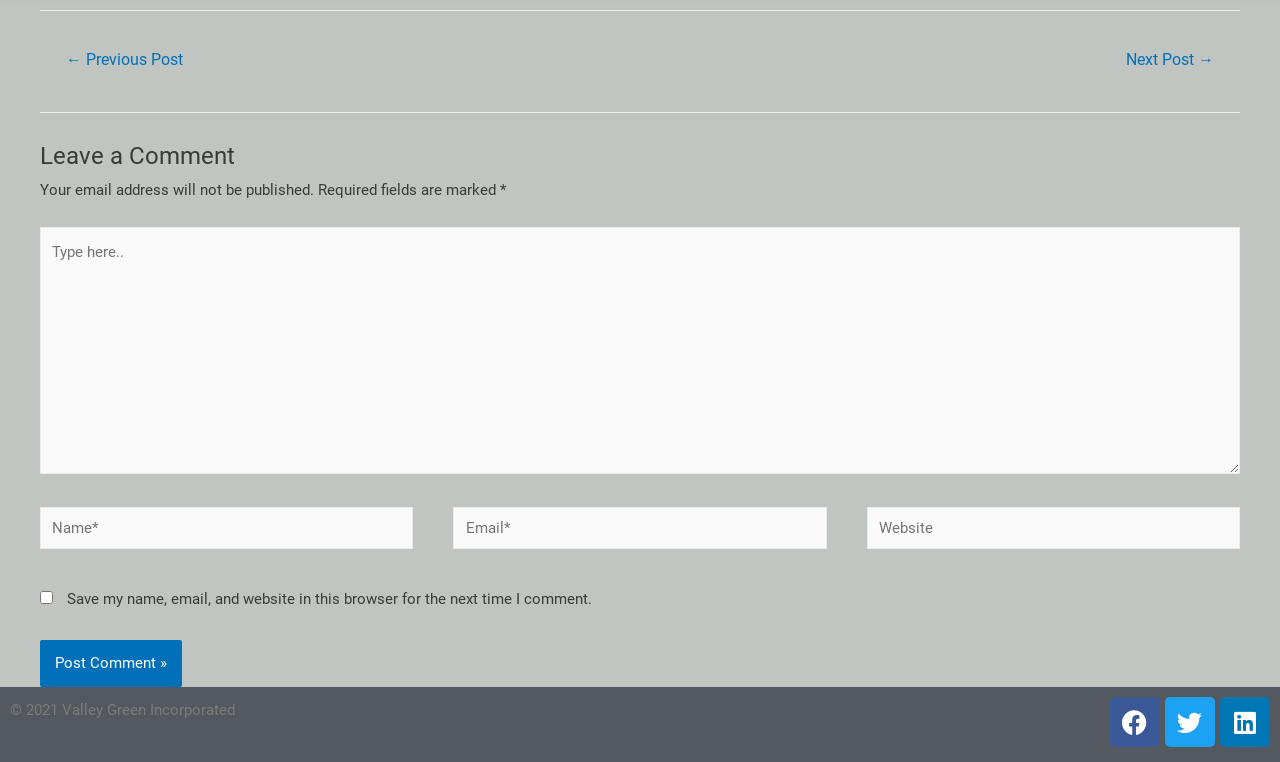What is the copyright information present at the bottom of the page? 
Based on the image, give a one-word or short phrase answer.

2021 Valley Green Incorporated